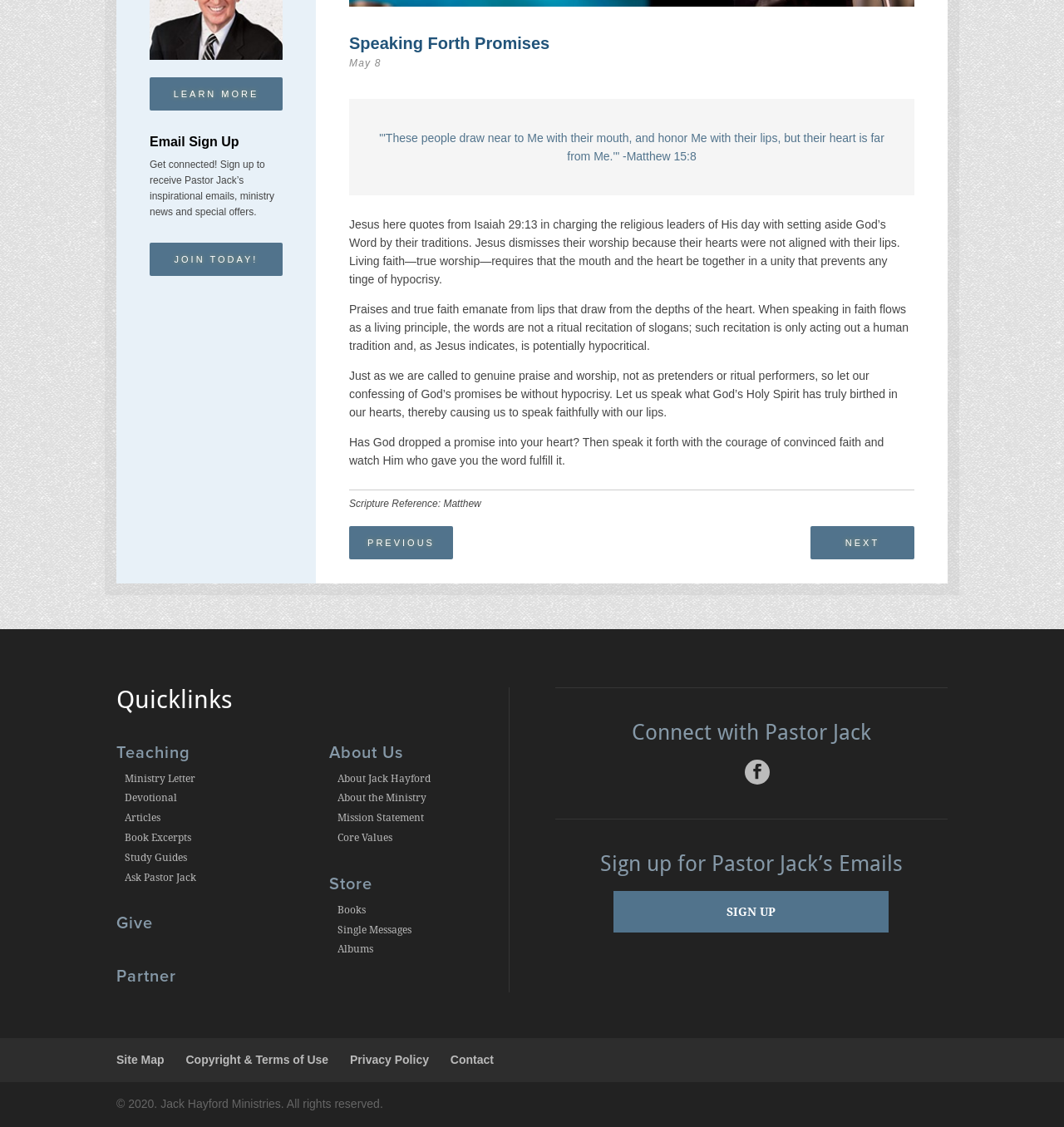Using the given description, provide the bounding box coordinates formatted as (top-left x, top-left y, bottom-right x, bottom-right y), with all values being floating point numbers between 0 and 1. Description: $0.00 0 Cart

None